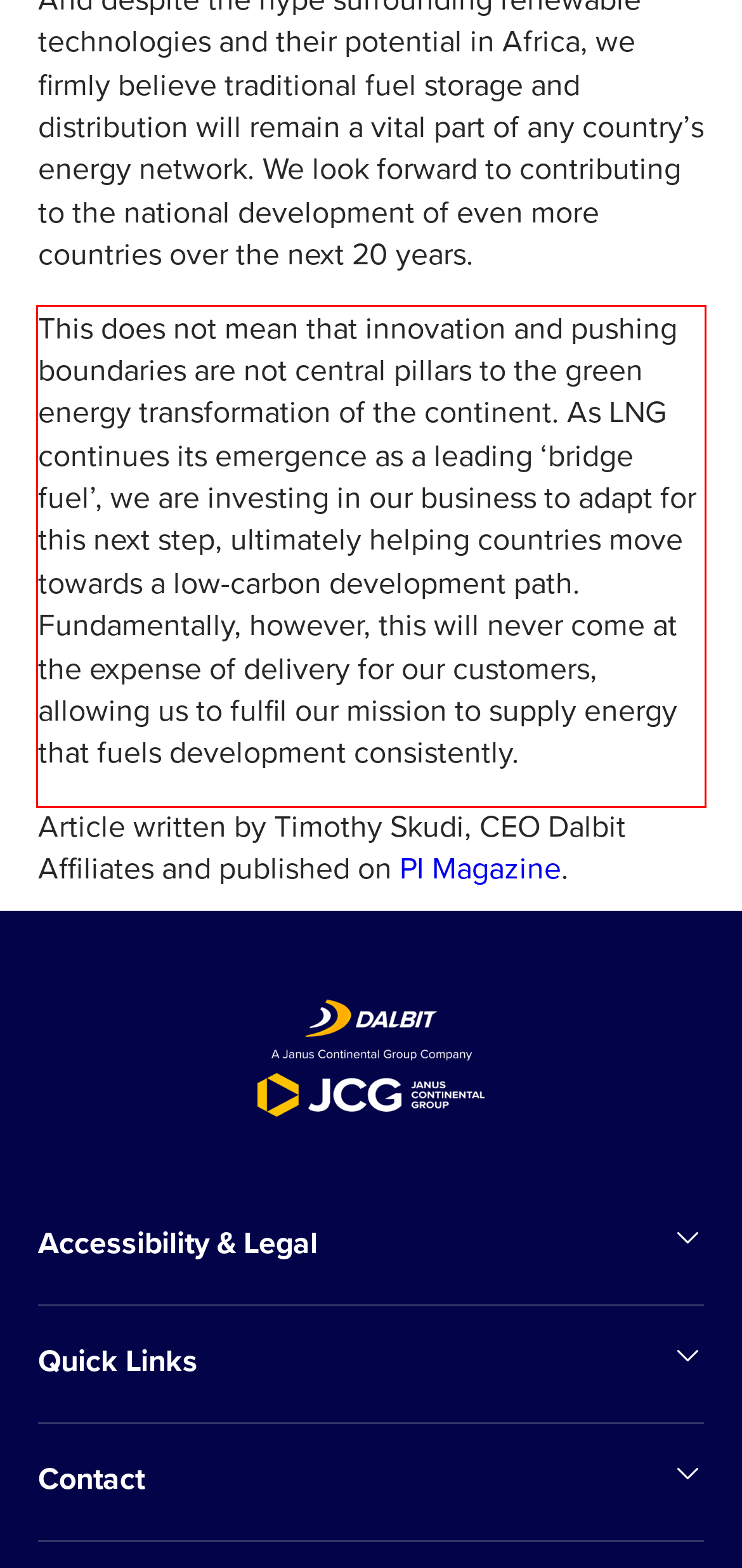The screenshot you have been given contains a UI element surrounded by a red rectangle. Use OCR to read and extract the text inside this red rectangle.

This does not mean that innovation and pushing boundaries are not central pillars to the green energy transformation of the continent. As LNG continues its emergence as a leading ‘bridge fuel’, we are investing in our business to adapt for this next step, ultimately helping countries move towards a low-carbon development path. Fundamentally, however, this will never come at the expense of delivery for our customers, allowing us to fulfil our mission to supply energy that fuels development consistently.